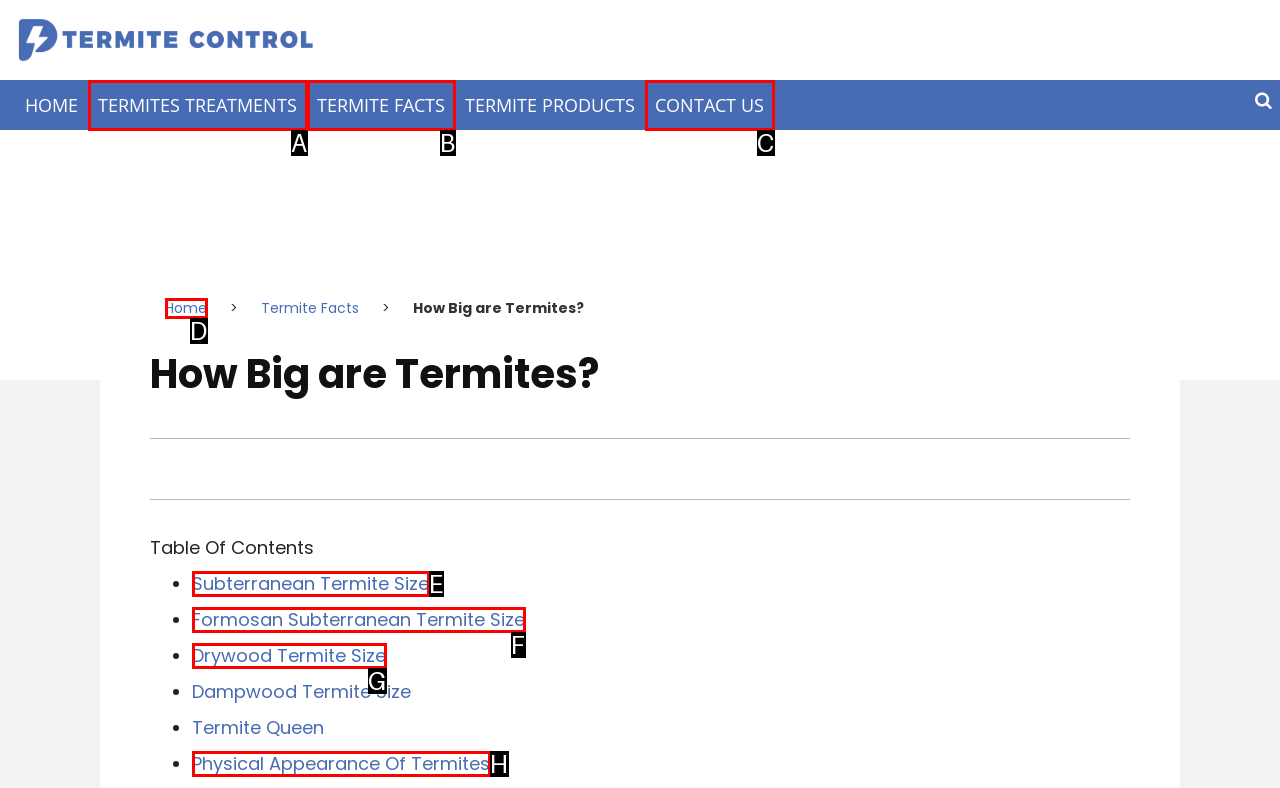From the given choices, indicate the option that best matches: Physical Appearance Of Termites
State the letter of the chosen option directly.

H